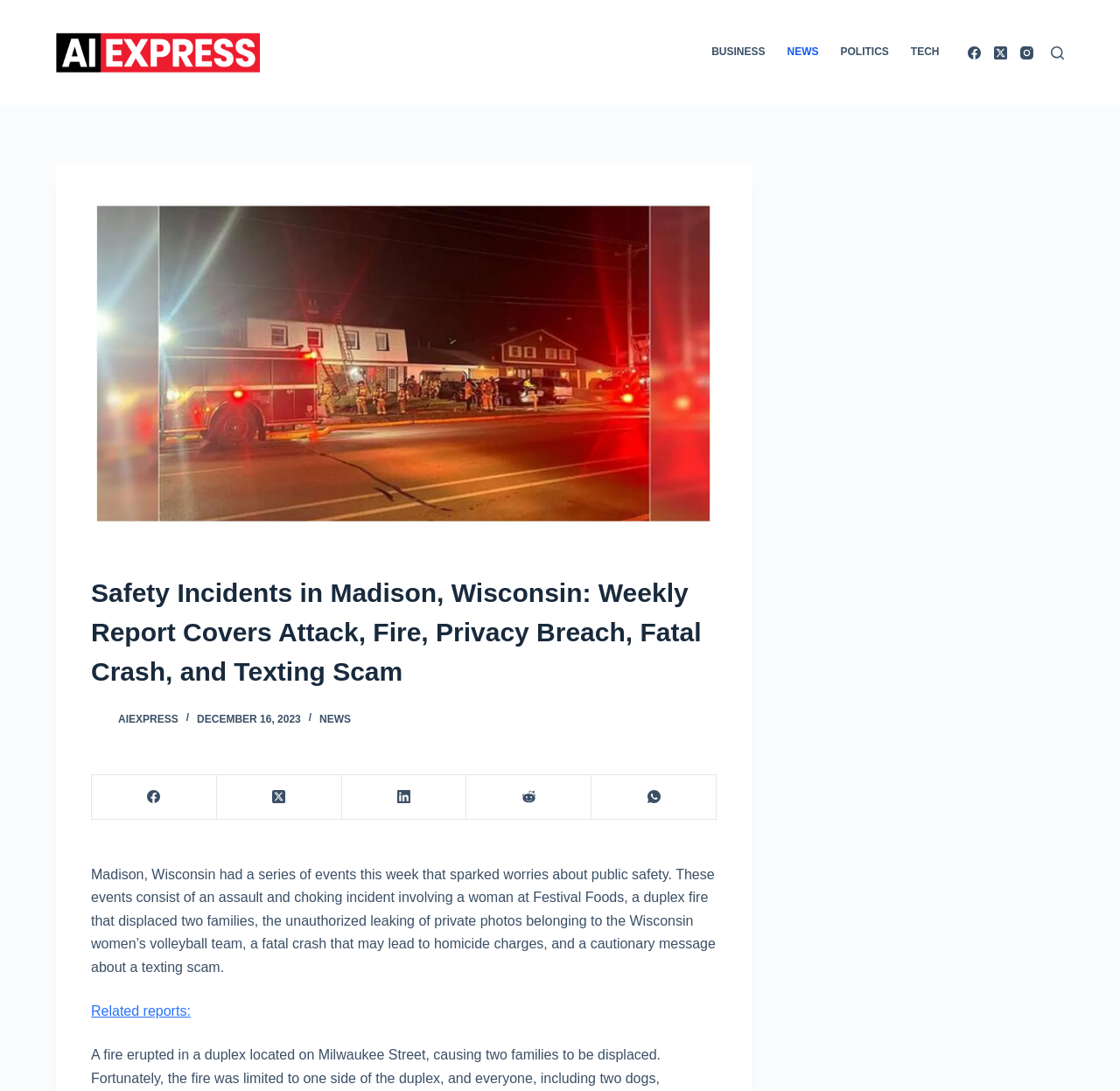Determine the main headline from the webpage and extract its text.

Safety Incidents in Madison, Wisconsin: Weekly Report Covers Attack, Fire, Privacy Breach, Fatal Crash, and Texting Scam